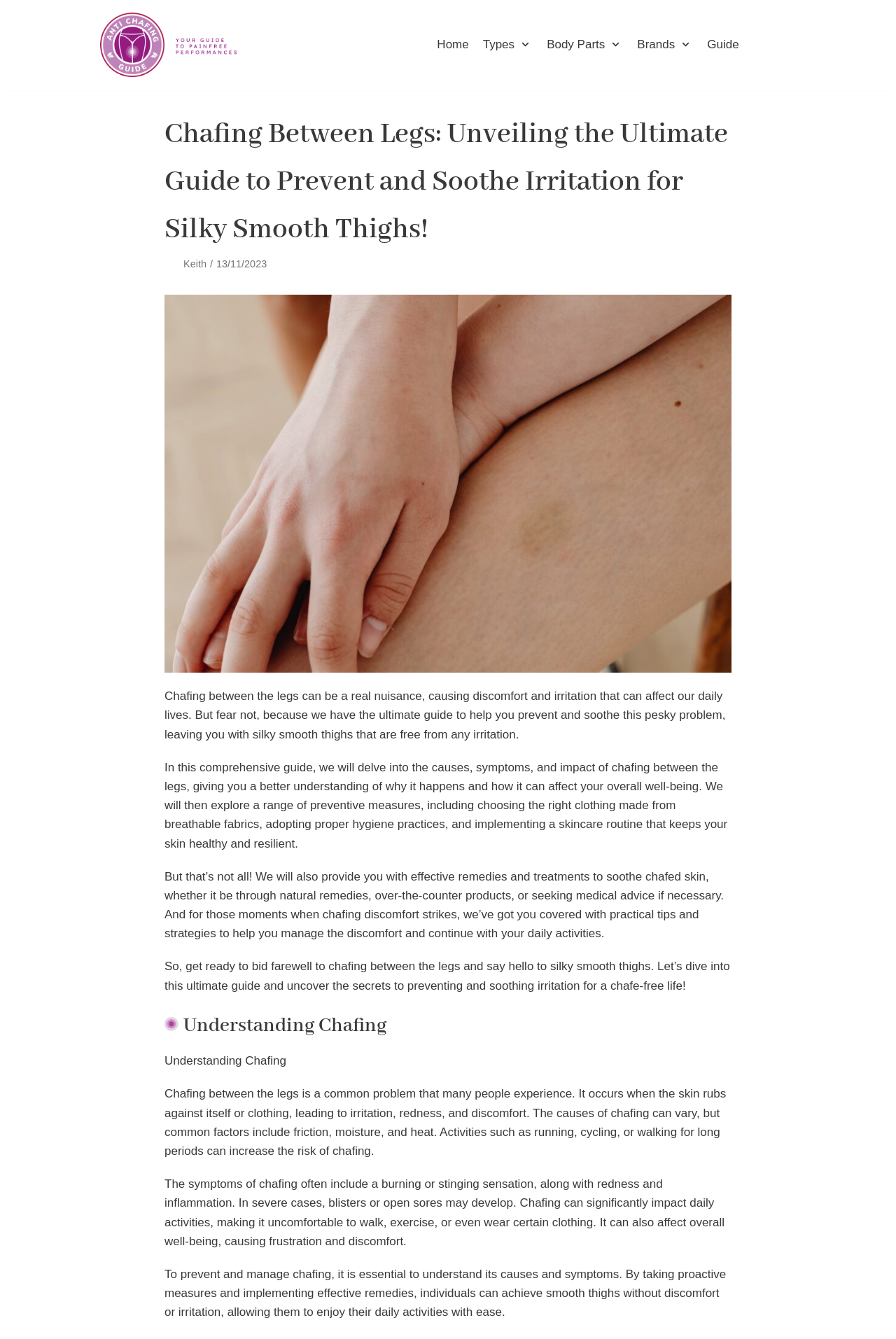Please identify the bounding box coordinates of the element on the webpage that should be clicked to follow this instruction: "Click on the 'Home' link". The bounding box coordinates should be given as four float numbers between 0 and 1, formatted as [left, top, right, bottom].

[0.488, 0.026, 0.523, 0.041]